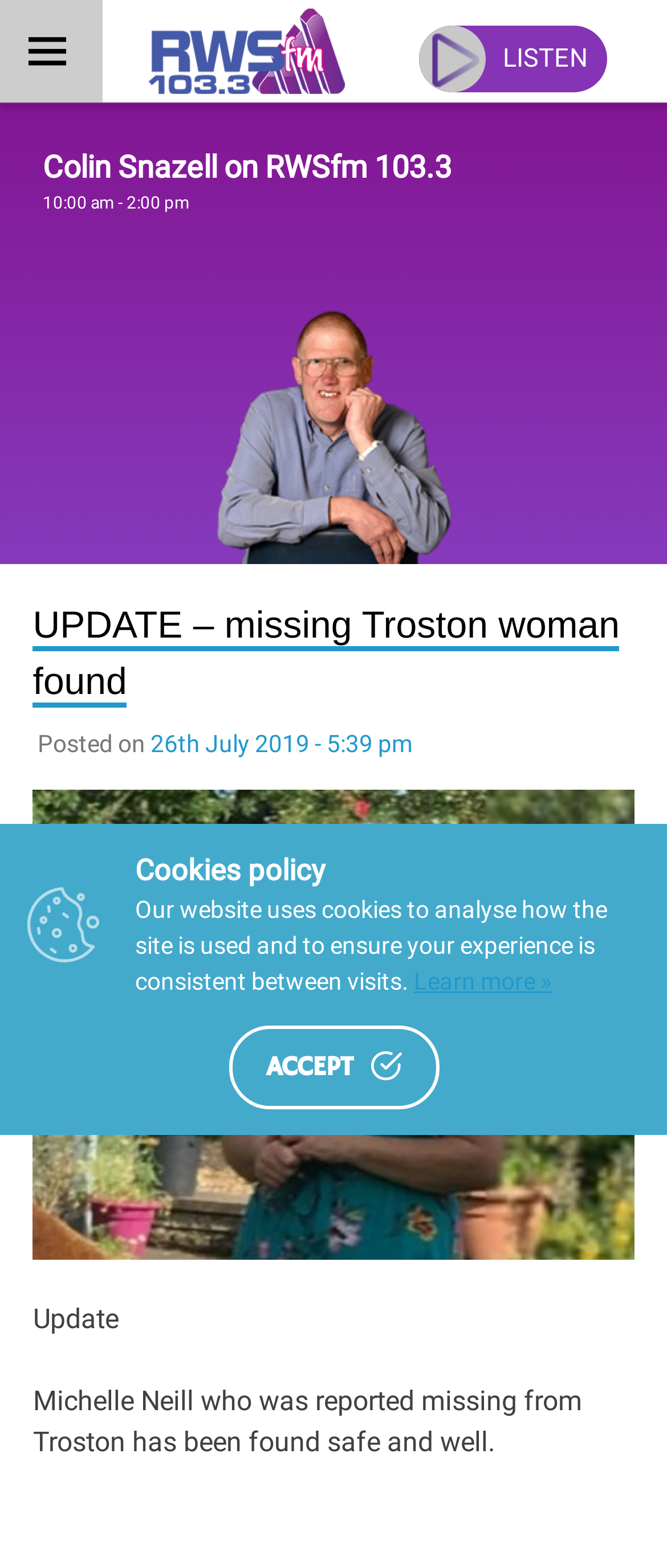What is the purpose of the cookies on this website?
Respond to the question with a well-detailed and thorough answer.

I found the answer by looking at the static text element that says 'Our website uses cookies to analyse how the site is used and to ensure your experience is consistent between visits.' which is located in the cookies policy section of the webpage.